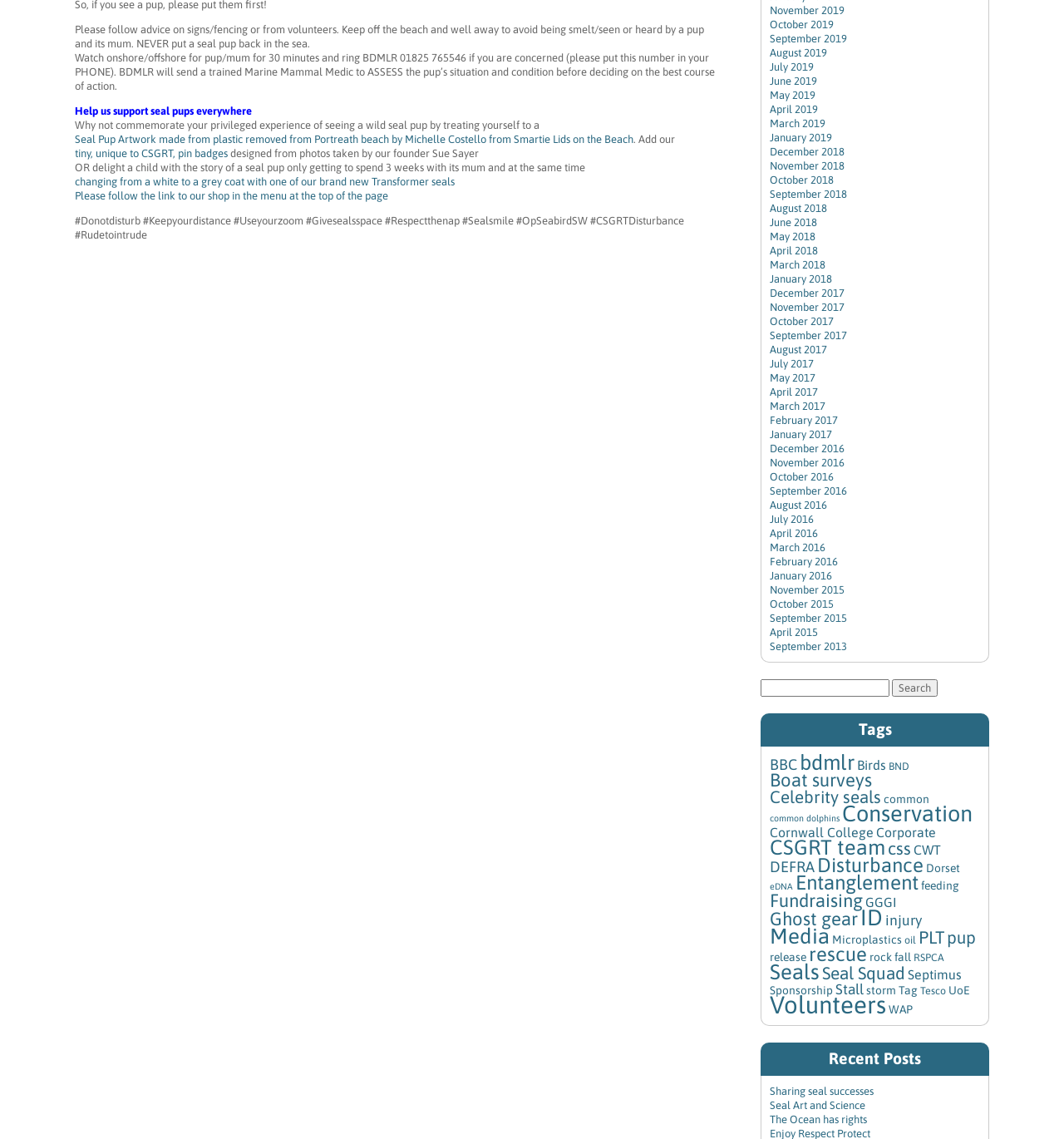How many months are listed in the archive section?
Give a one-word or short phrase answer based on the image.

36